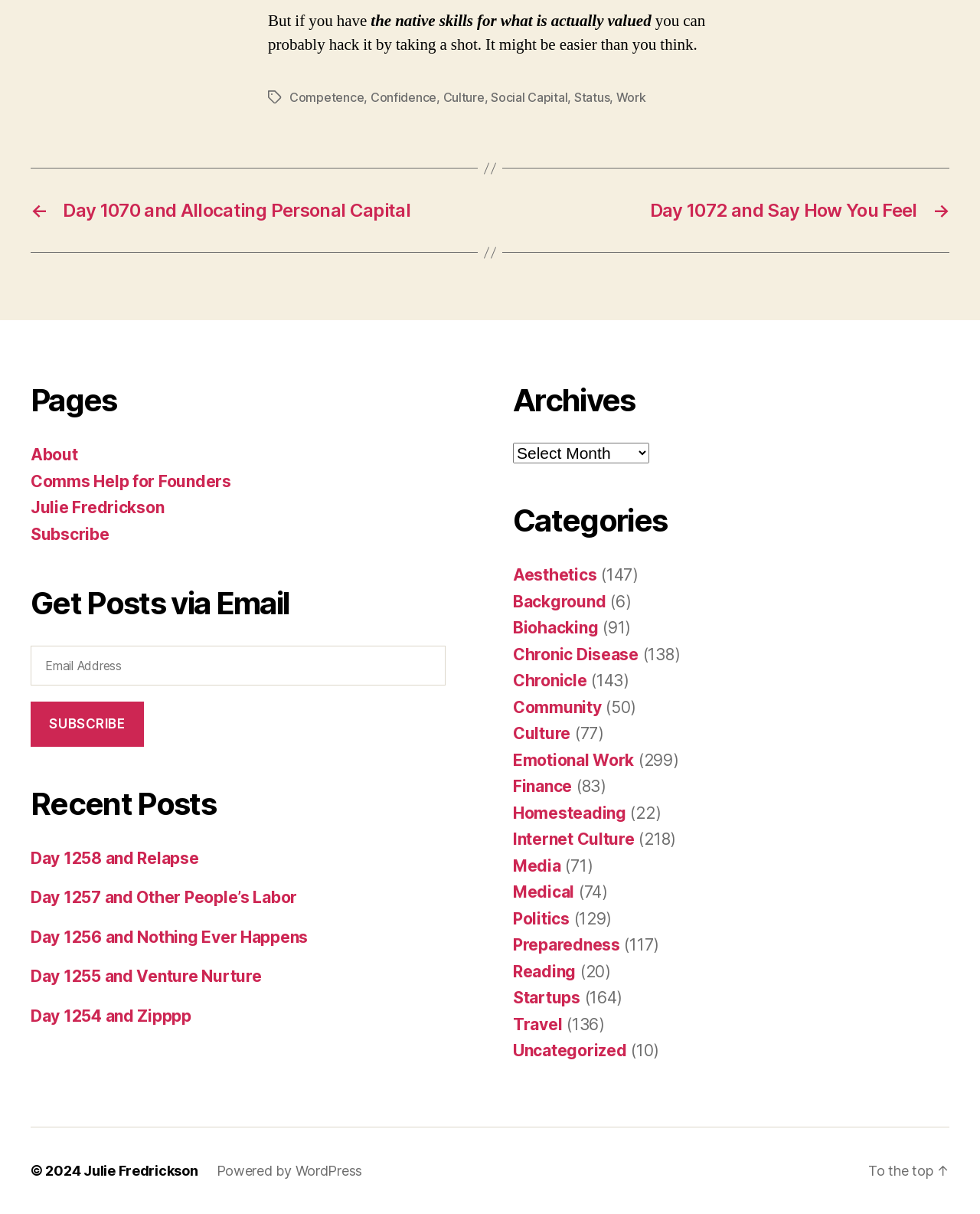Highlight the bounding box coordinates of the element that should be clicked to carry out the following instruction: "Subscribe to the newsletter". The coordinates must be given as four float numbers ranging from 0 to 1, i.e., [left, top, right, bottom].

[0.031, 0.578, 0.147, 0.615]